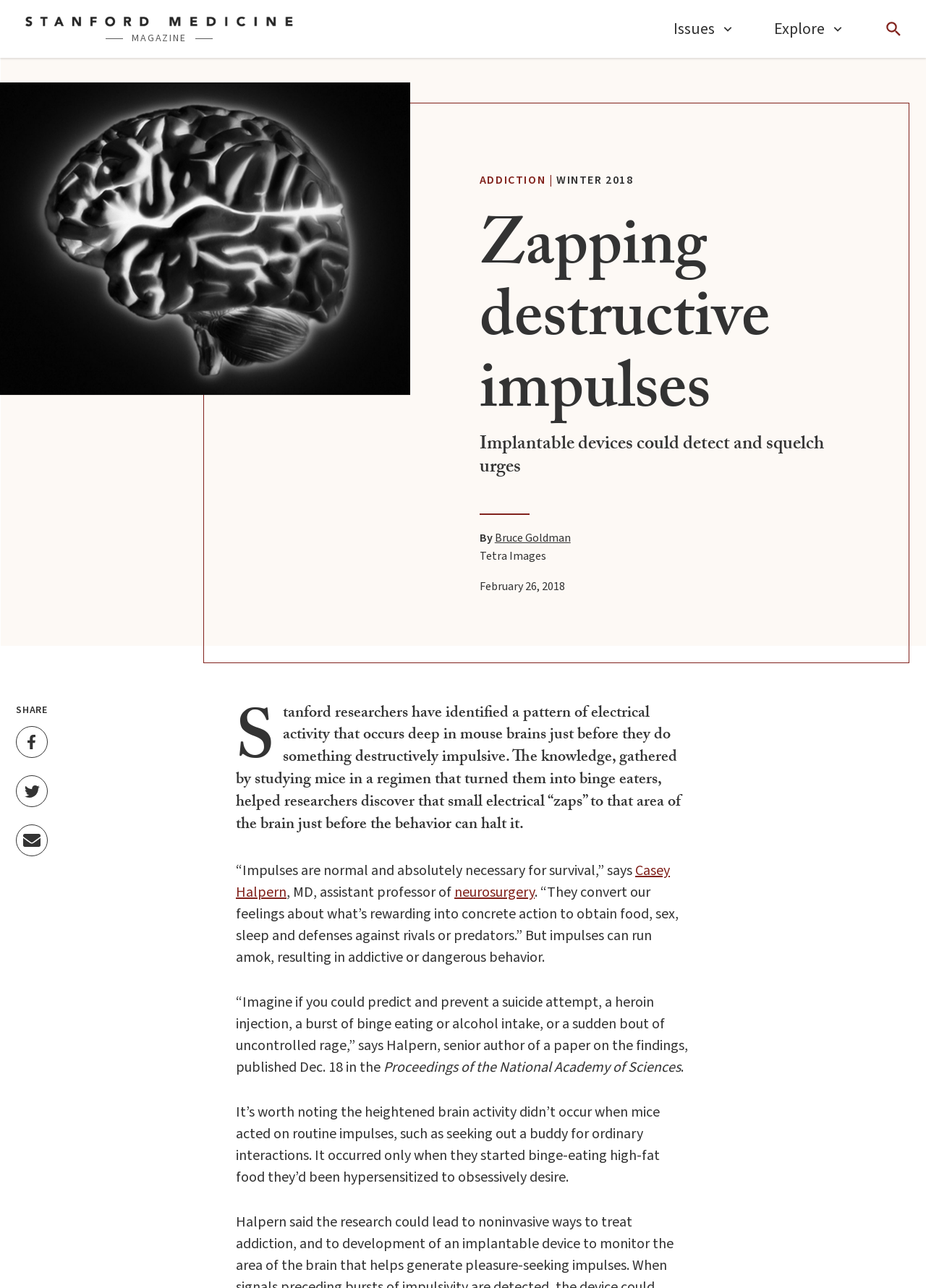Identify the main title of the webpage and generate its text content.

Z
a
p
p
i
n
g
 
d
e
s
t
r
u
c
t
i
v
e
 
i
m
p
u
l
s
e
s